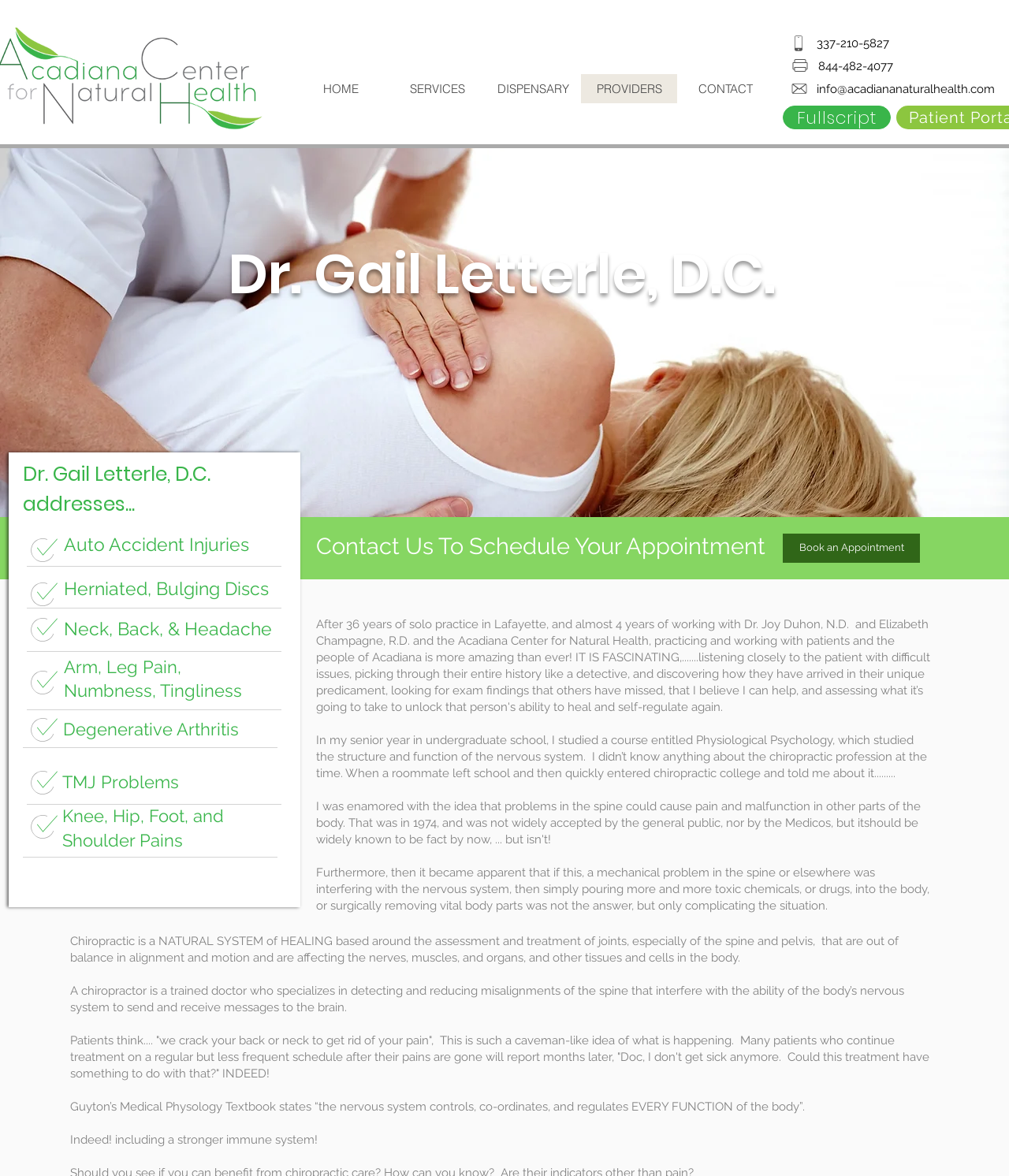Locate the UI element described by Book an Appointment in the provided webpage screenshot. Return the bounding box coordinates in the format (top-left x, top-left y, bottom-right x, bottom-right y), ensuring all values are between 0 and 1.

[0.776, 0.454, 0.912, 0.479]